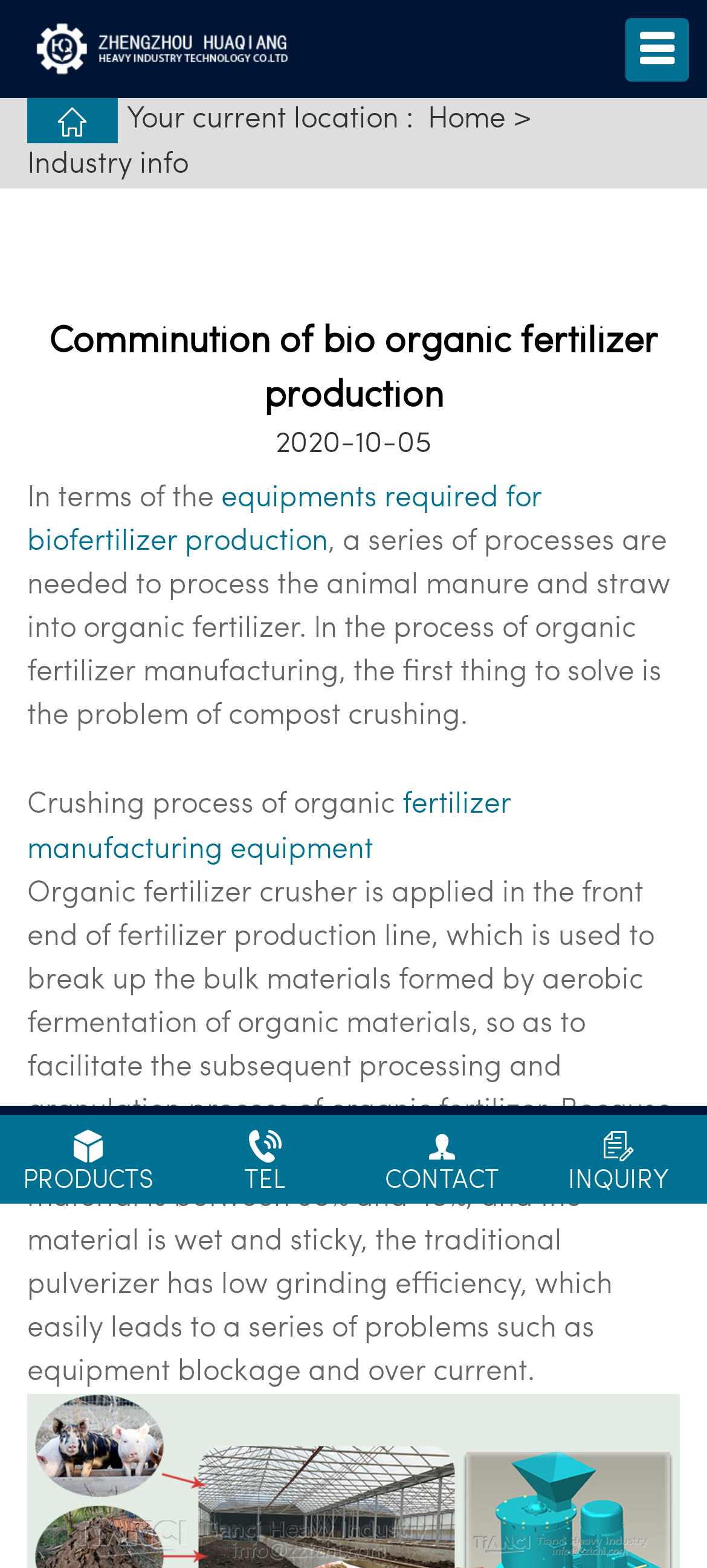Identify the bounding box coordinates for the UI element described as: "equipments required for biofertilizer production".

[0.038, 0.309, 0.767, 0.355]